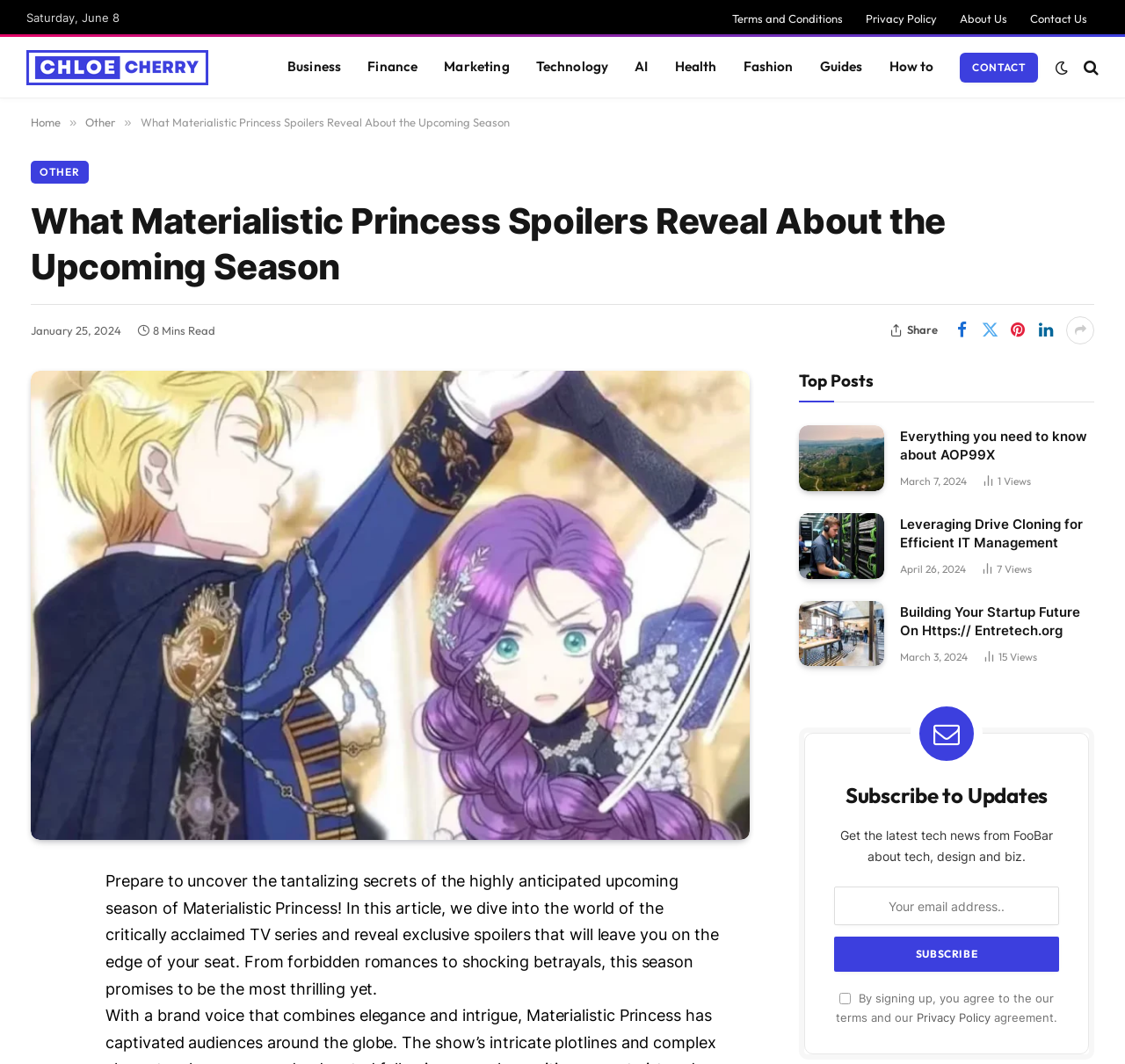Identify the bounding box coordinates of the element to click to follow this instruction: 'Subscribe to updates'. Ensure the coordinates are four float values between 0 and 1, provided as [left, top, right, bottom].

[0.741, 0.881, 0.942, 0.914]